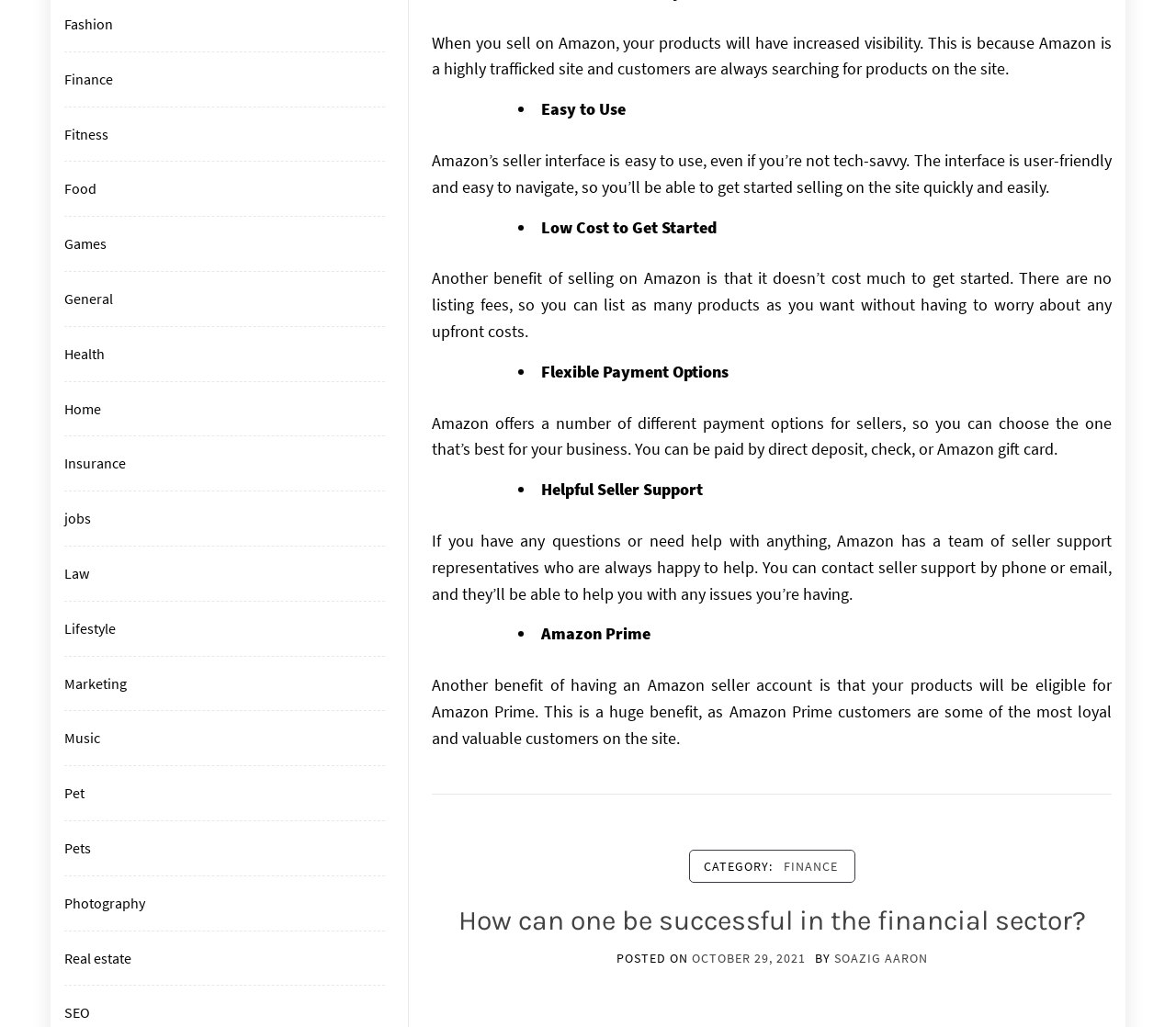Find and specify the bounding box coordinates that correspond to the clickable region for the instruction: "Read the article 'How can one be successful in the financial sector?'".

[0.389, 0.88, 0.923, 0.912]